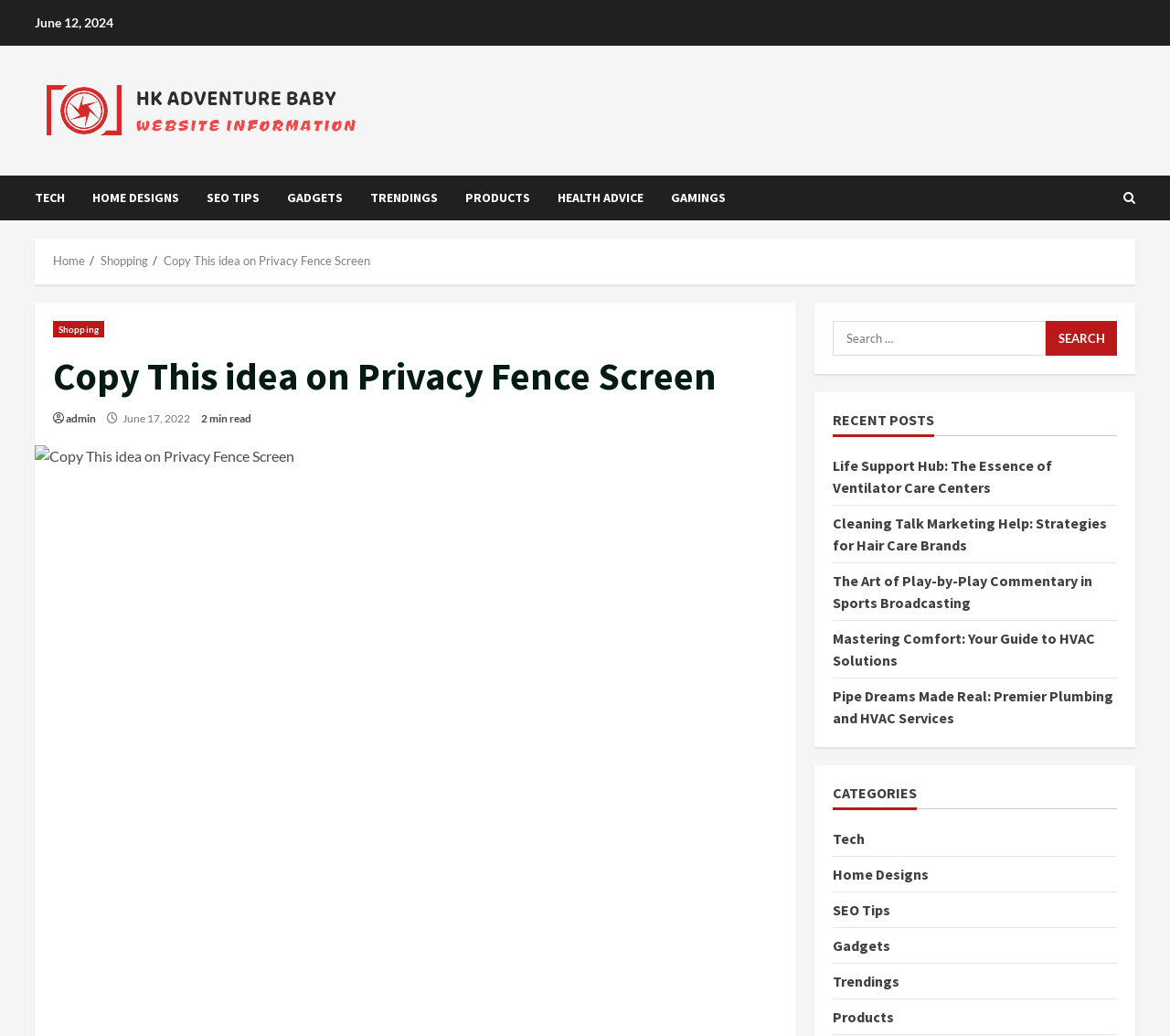Create an elaborate caption for the webpage.

This webpage appears to be a blog or article page with a focus on the topic of "Privacy Fence Screen". At the top, there is a date "June 12, 2024" and a link to "HK Adventure Baby", accompanied by an image. Below this, there is a navigation menu with links to various categories such as "TECH", "HOME DESIGNS", "SEO TIPS", and more.

To the right of the navigation menu, there is a breadcrumbs section with links to "Home", "Shopping", and the current page "Copy This idea on Privacy Fence Screen". Below this, there is a header section with a link to "Shopping", a heading with the title of the page, a link to "admin", and some metadata including the date "June 17, 2022" and a read time of "2 min read".

On the right-hand side of the page, there is a search bar with a label "Search for:" and a button labeled "SEARCH". Below this, there is a section titled "RECENT POSTS" with links to several articles, including "Life Support Hub: The Essence of Ventilator Care Centers", "Cleaning Talk Marketing Help: Strategies for Hair Care Brands", and more.

Further down the page, there is a section titled "CATEGORIES" with links to various categories such as "Tech", "Home Designs", "SEO Tips", and more. Overall, the page appears to be a blog or article page with a focus on sharing information and providing links to related topics.